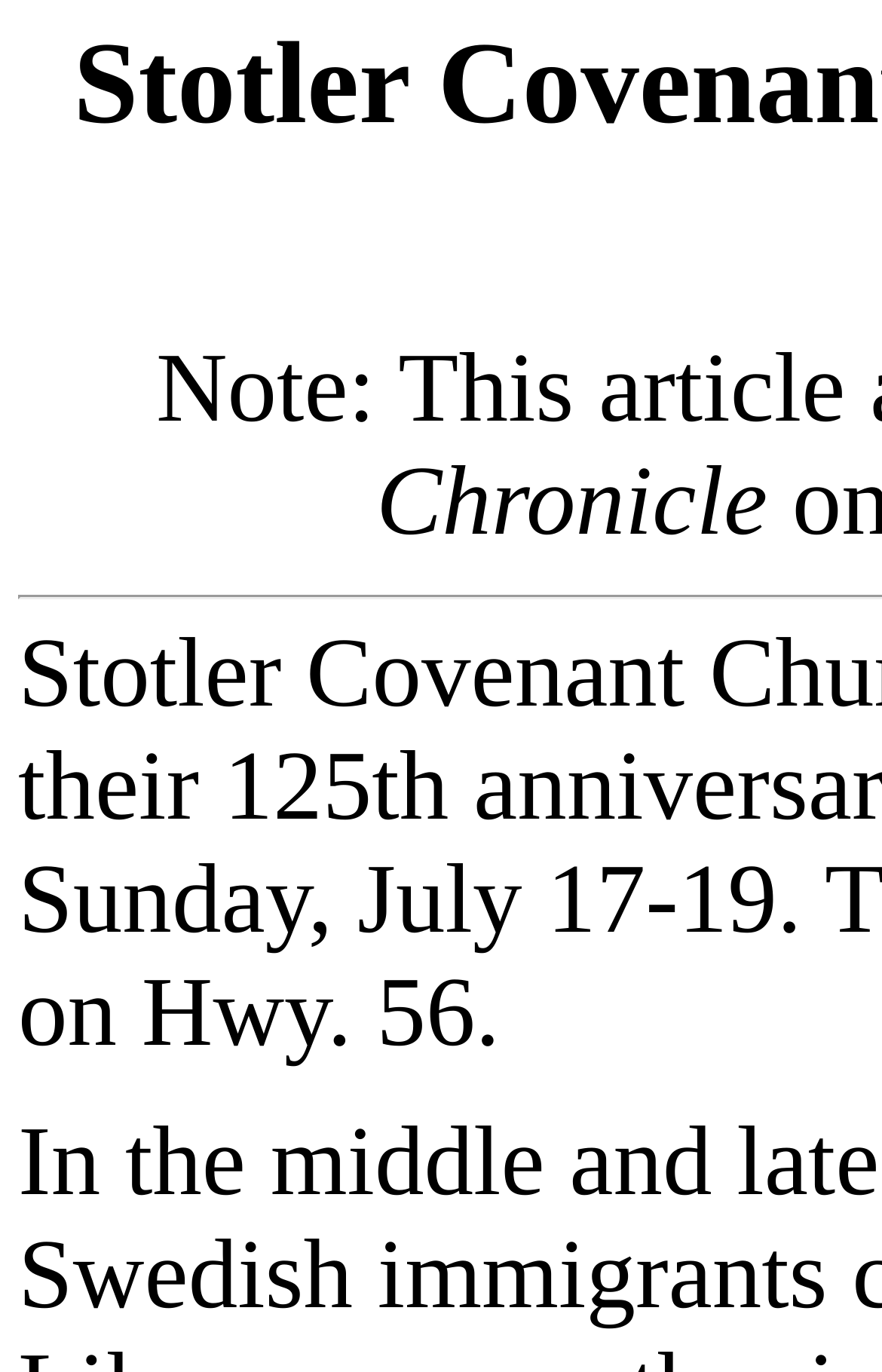Identify the primary heading of the webpage and provide its text.

Stotler Covenant Church to celebrate 125 years